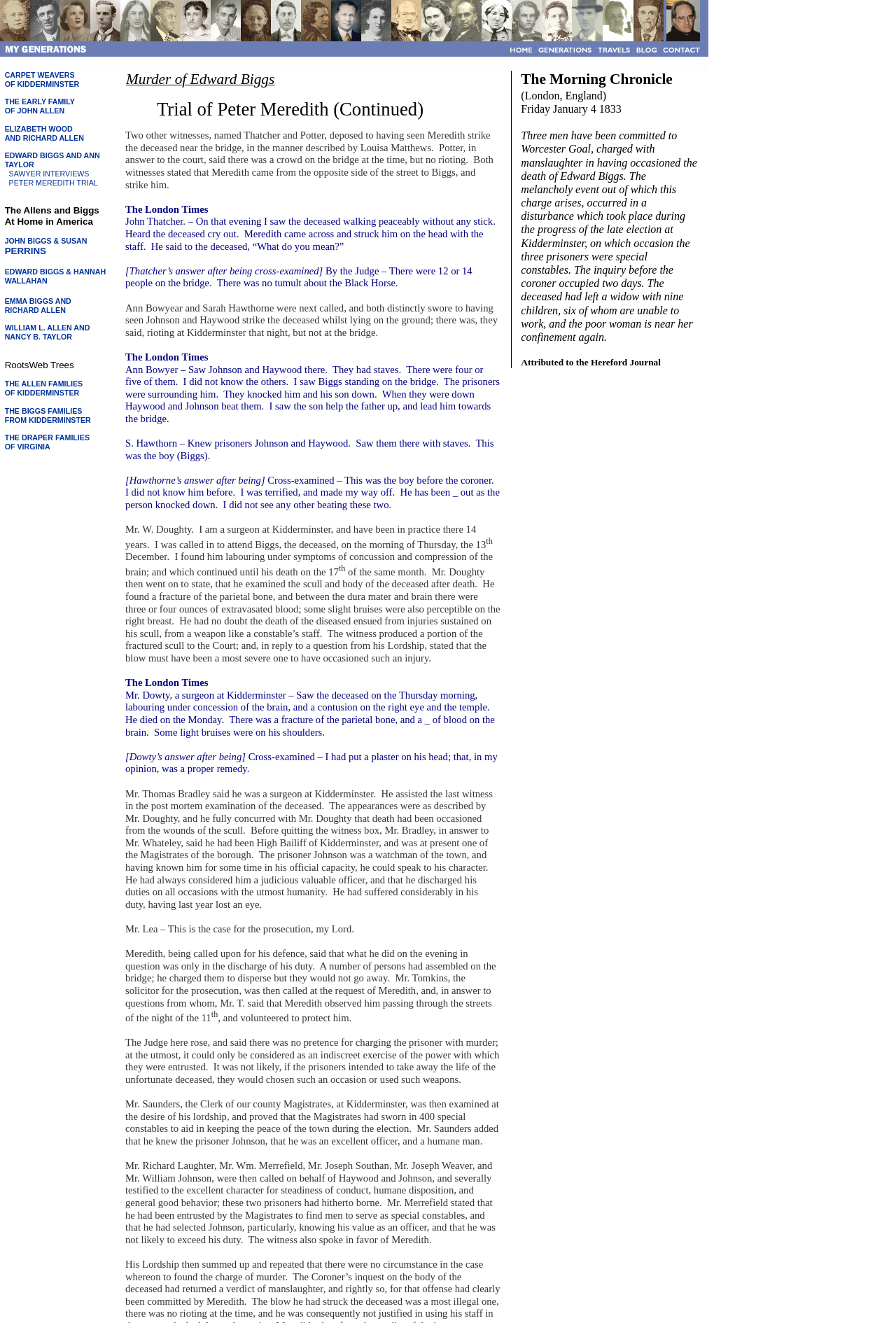How many children did the deceased, Edward Biggs, leave behind?
Provide an in-depth answer to the question, covering all aspects.

I found the answer by reading the text at the bottom of the webpage, which states that 'The deceased had left a widow with nine children, six of whom are unable to work, and the poor woman is near her confinement again.'